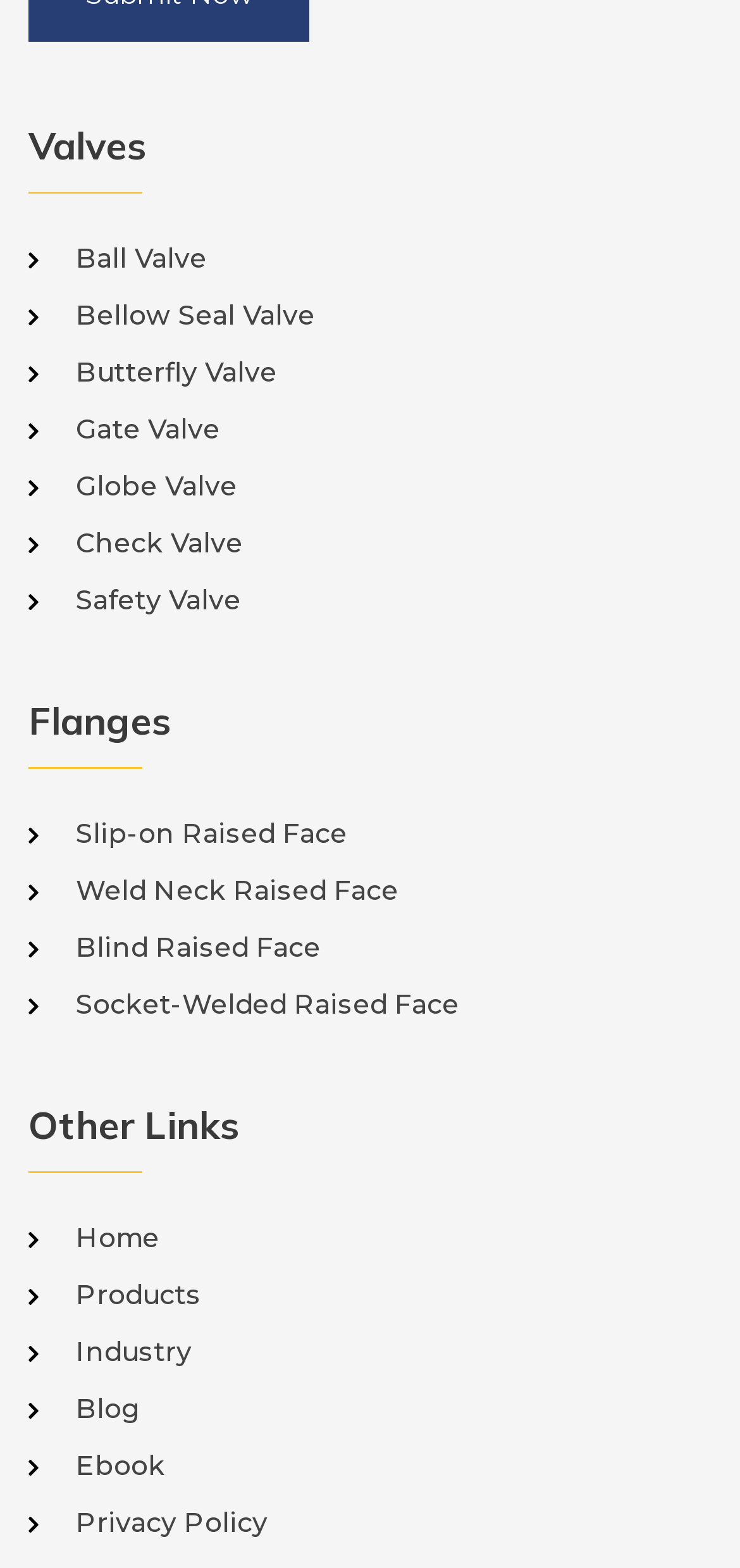How many types of flanges are listed?
Provide a detailed and well-explained answer to the question.

The webpage has a section for 'Flanges' with four links listed underneath, which are 'Slip-on Raised Face', 'Weld Neck Raised Face', 'Blind Raised Face', and 'Socket-Welded Raised Face', indicating four types of flanges.